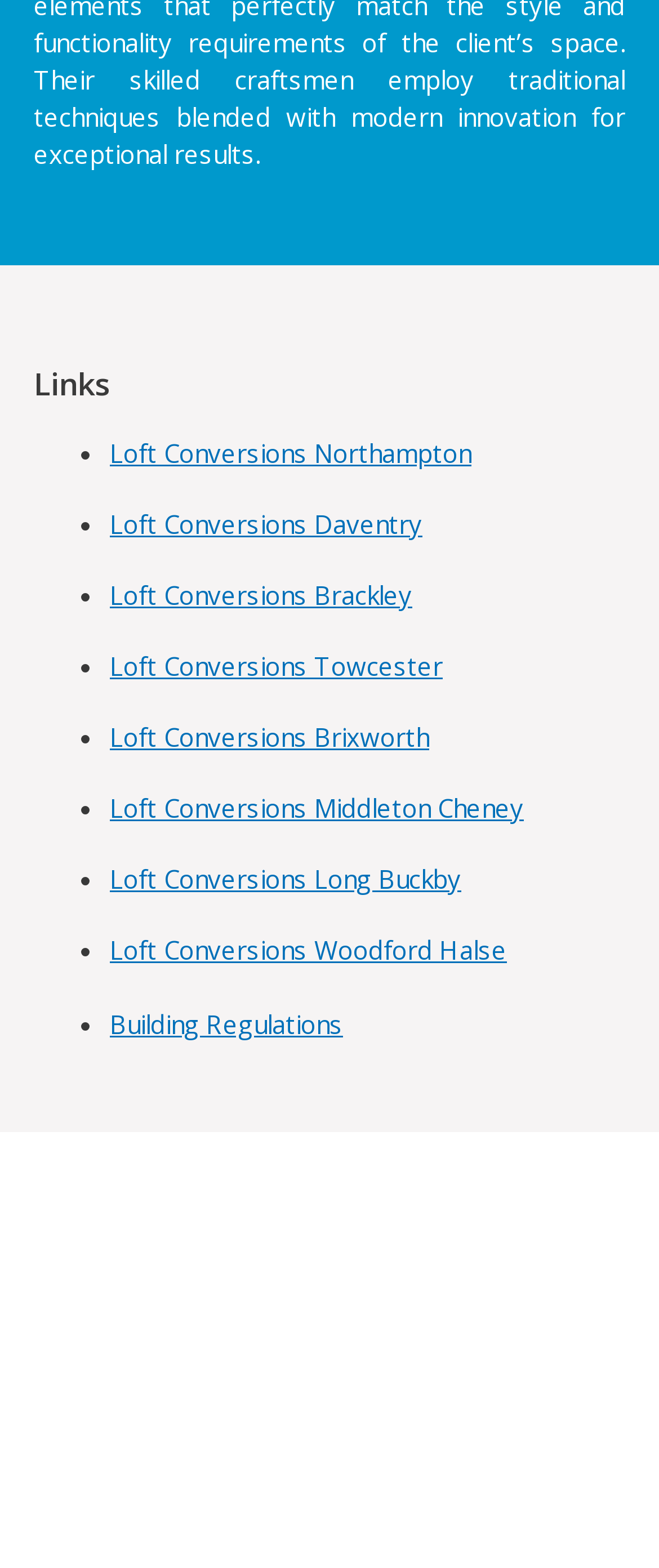What is the text of the link at the bottom of the page?
Answer the question in a detailed and comprehensive manner.

I looked at the link at the bottom of the page and found that its text is 'a & es'.